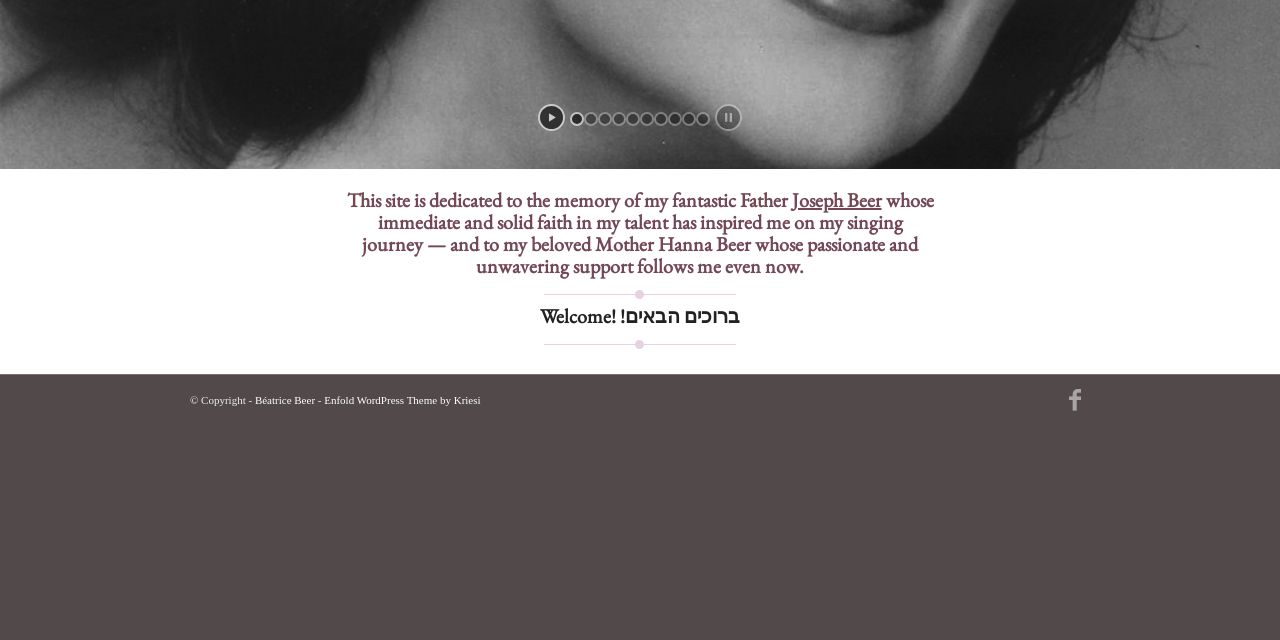Provide the bounding box coordinates for the UI element that is described as: "Facebook".

[0.828, 0.602, 0.852, 0.648]